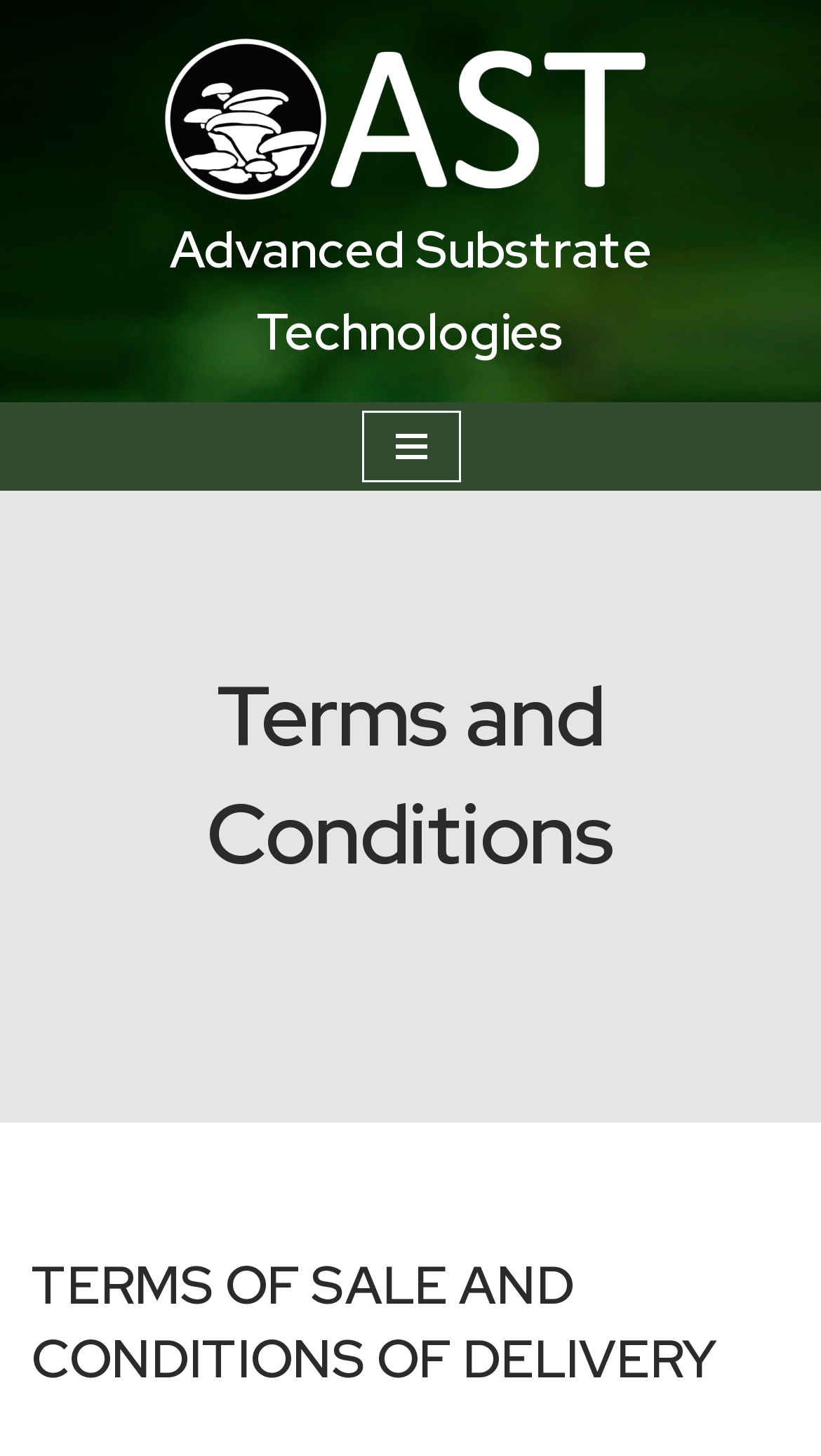Please determine the primary heading and provide its text.

Terms and Conditions